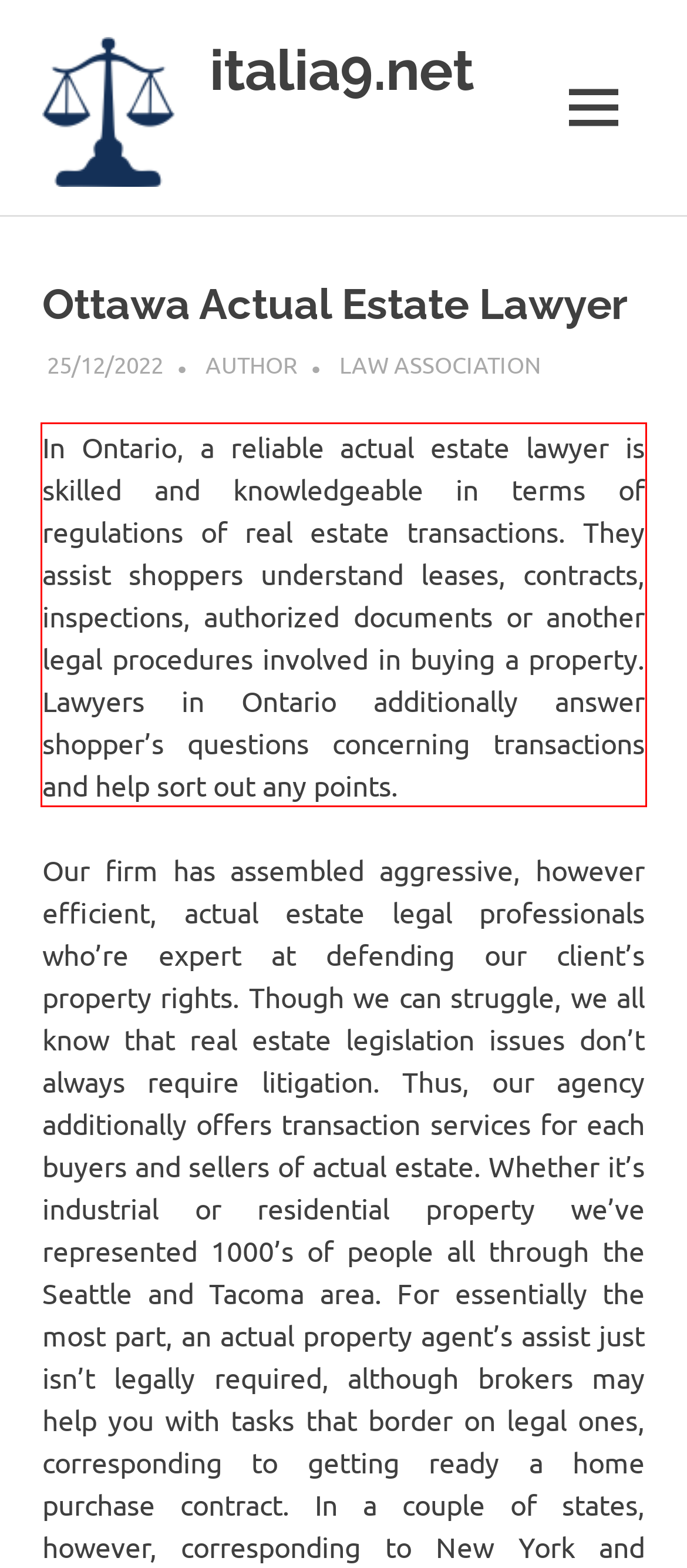Observe the screenshot of the webpage that includes a red rectangle bounding box. Conduct OCR on the content inside this red bounding box and generate the text.

In Ontario, a reliable actual estate lawyer is skilled and knowledgeable in terms of regulations of real estate transactions. They assist shoppers understand leases, contracts, inspections, authorized documents or another legal procedures involved in buying a property. Lawyers in Ontario additionally answer shopper’s questions concerning transactions and help sort out any points.